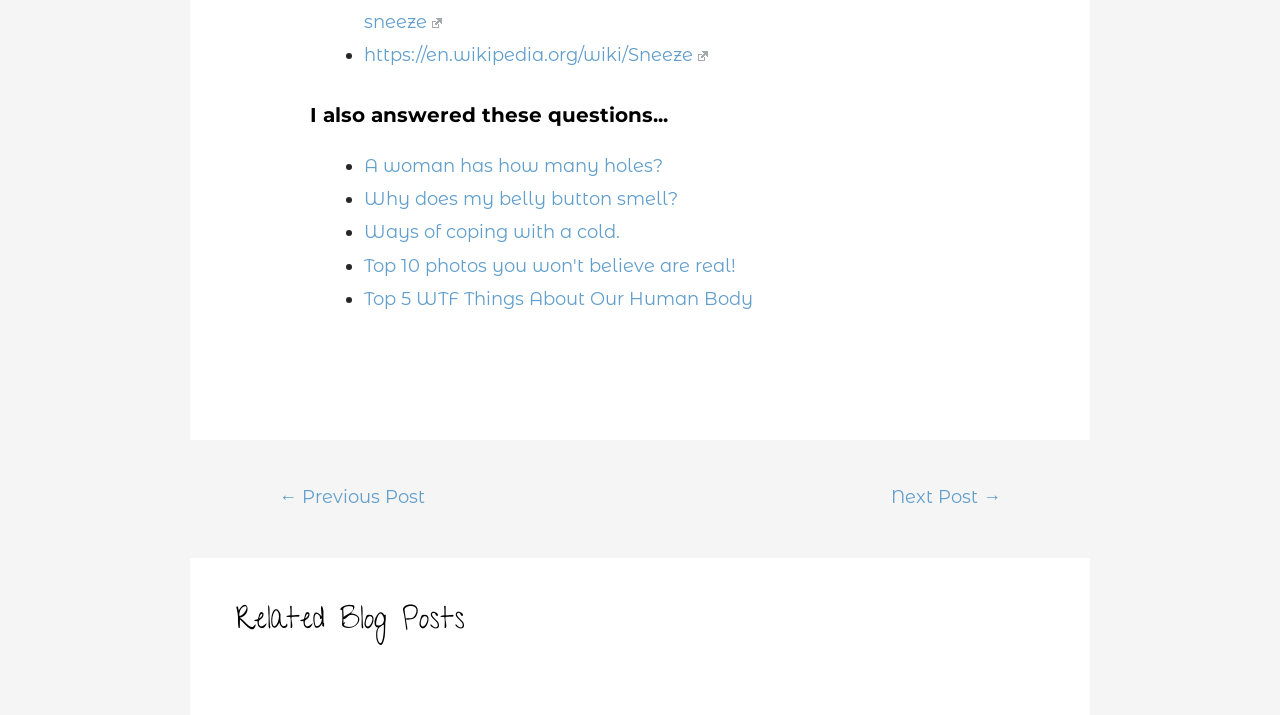How many holes does a woman have according to the second link?
Provide a detailed and extensive answer to the question.

The second link has the text 'A woman has how many holes?', which is a question and does not provide an answer. Therefore, it is unknown how many holes a woman has according to this link.